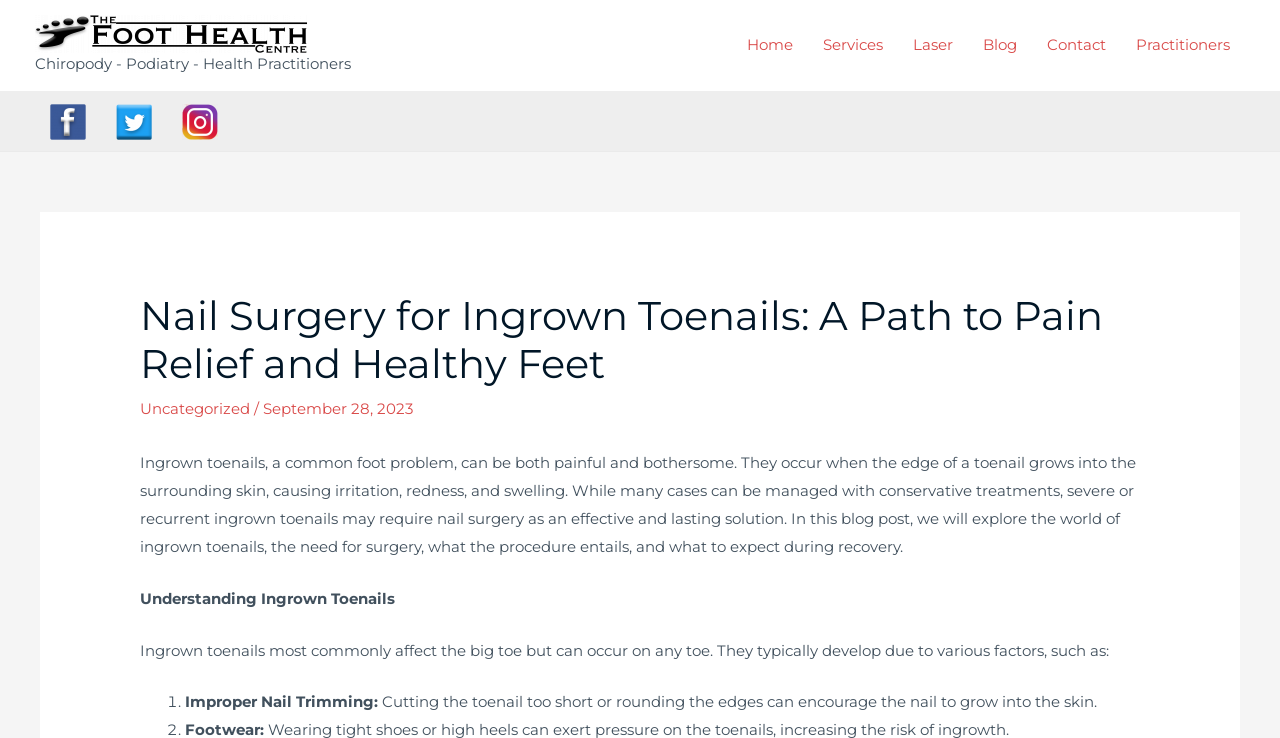Provide a short, one-word or phrase answer to the question below:
What is the name of the health centre?

The Foot Health Centre Coulsdon